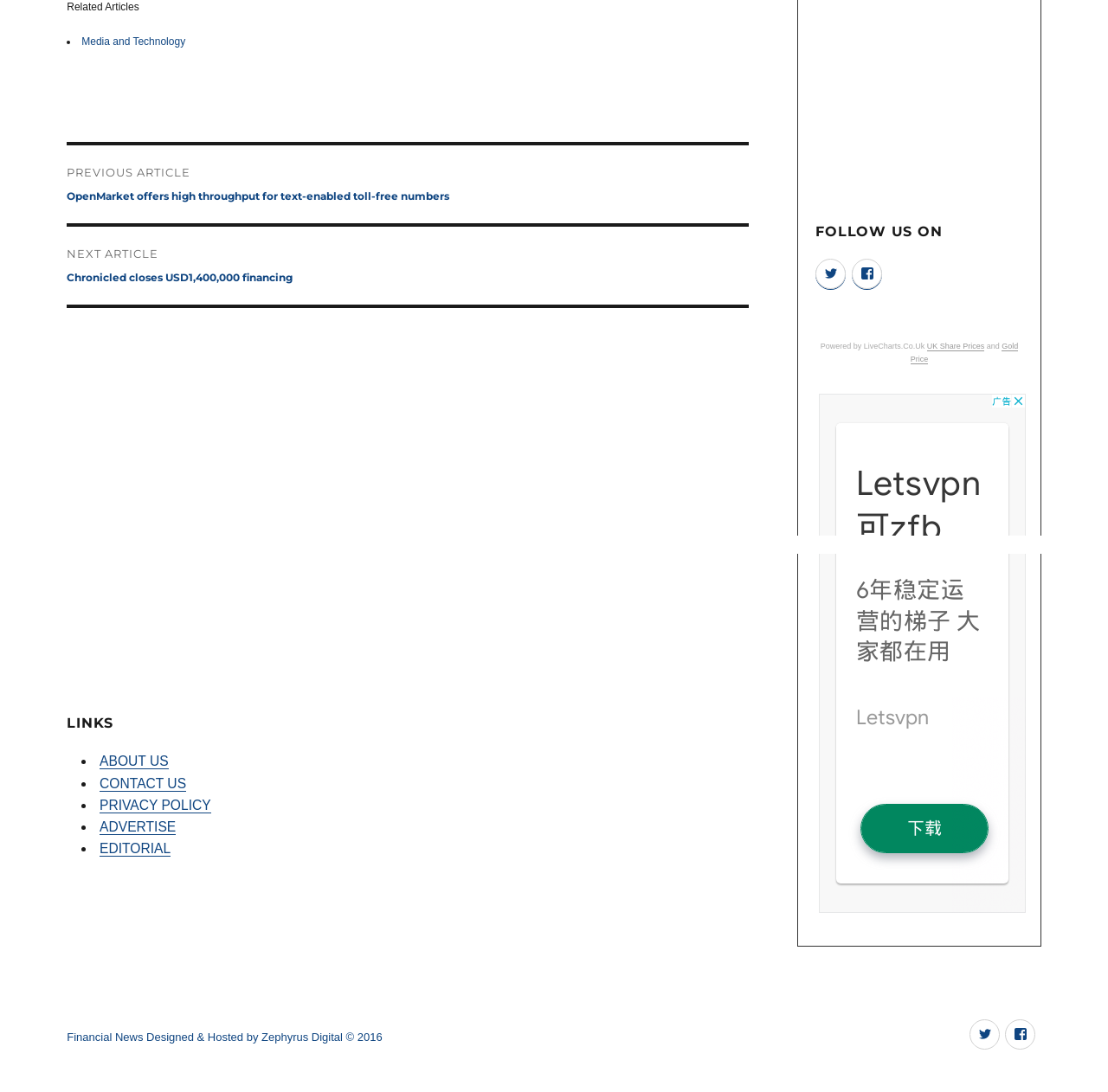Identify the bounding box of the UI element that matches this description: "Media and Technology".

[0.074, 0.033, 0.167, 0.044]